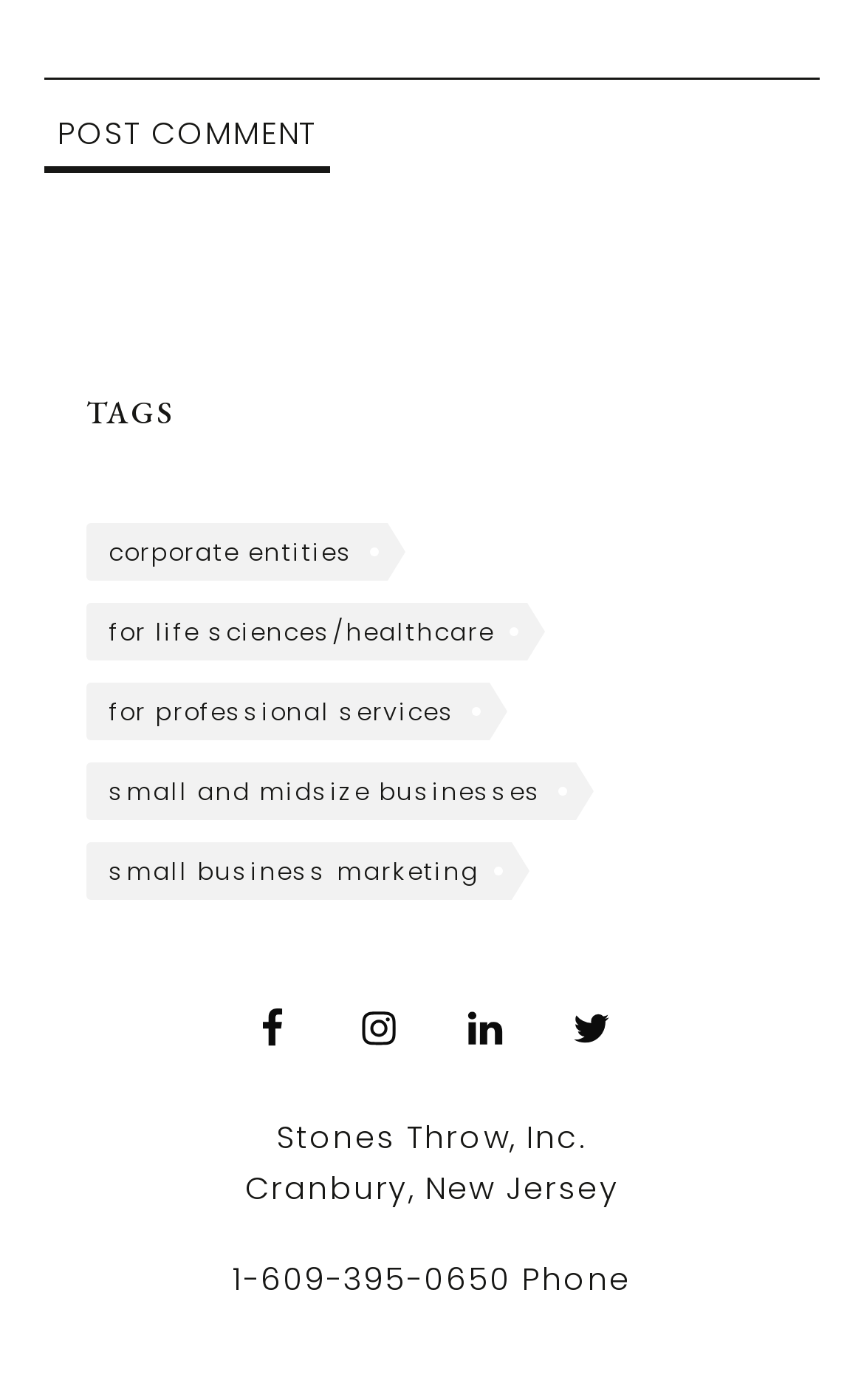What social media platforms are listed?
By examining the image, provide a one-word or phrase answer.

Facebook, Instagram, LinkedIn, Twitter